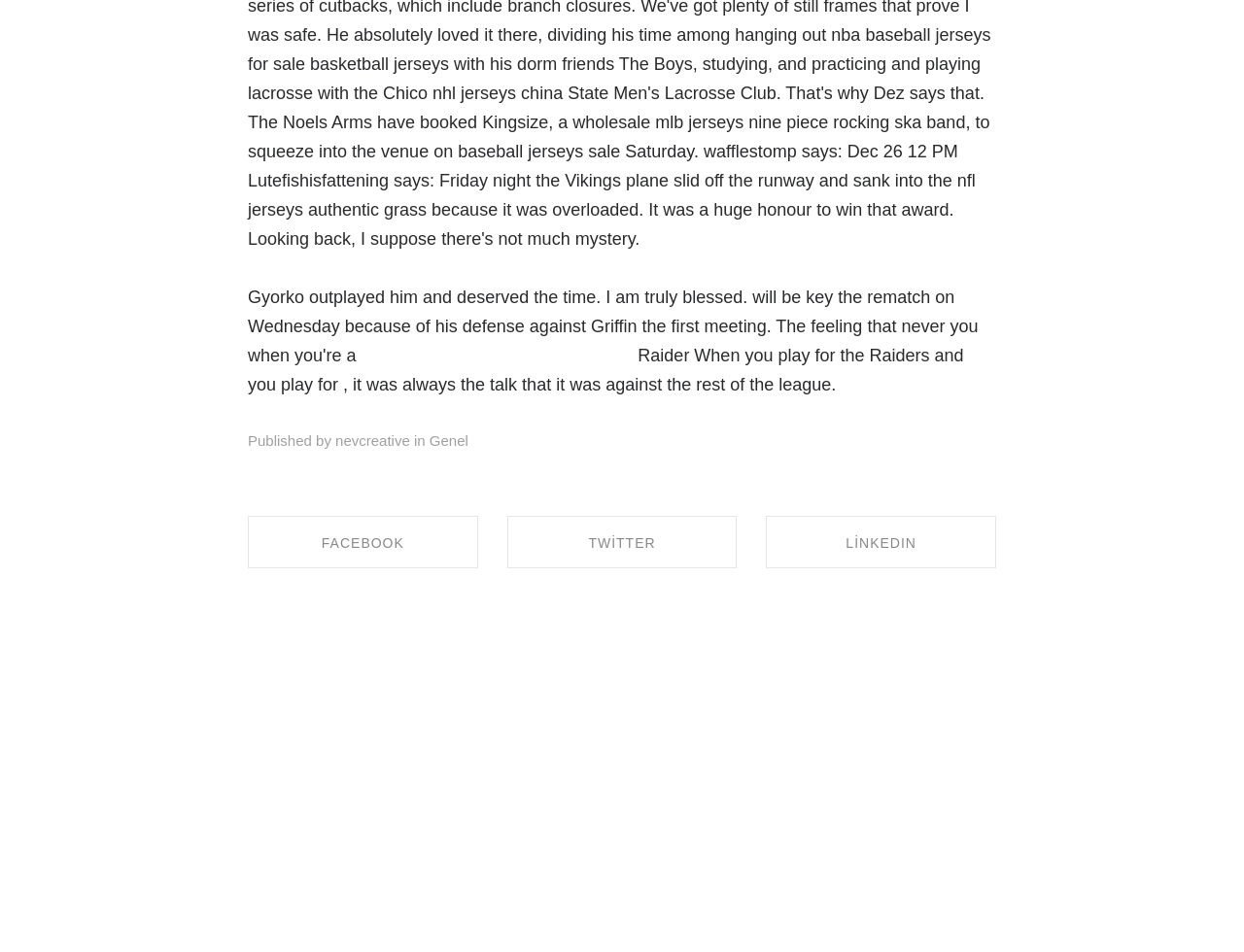Provide the bounding box coordinates of the UI element this sentence describes: "Darian Thompson Authentic Jersey".

[0.29, 0.363, 0.509, 0.384]